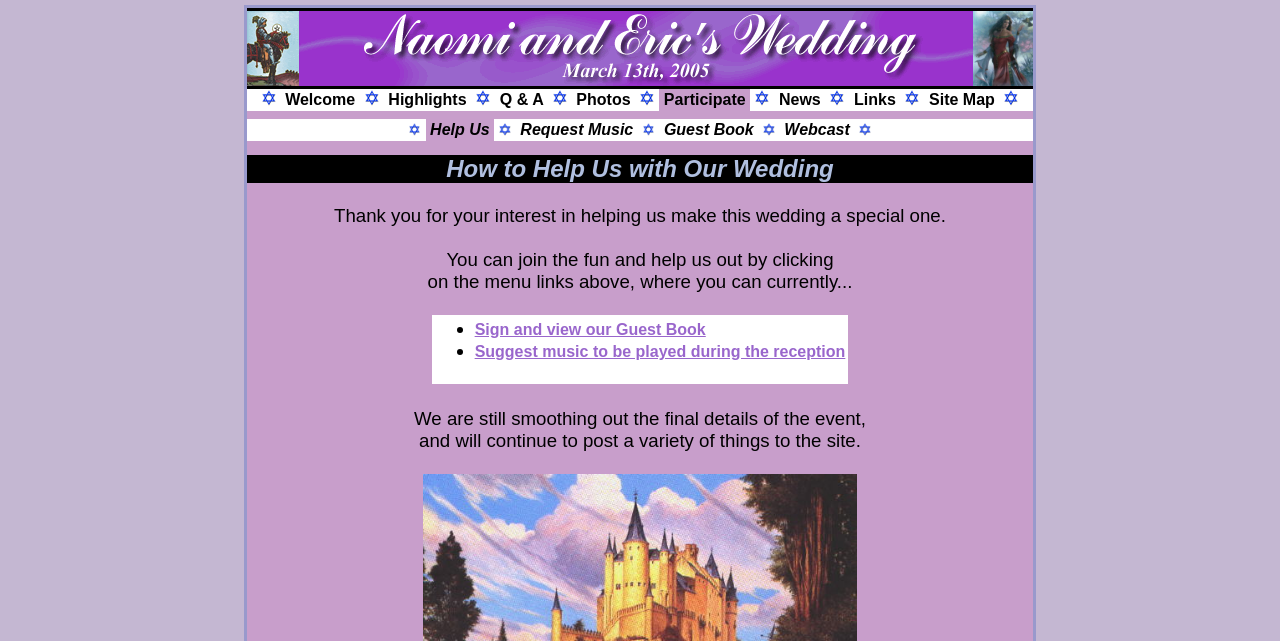Please identify the bounding box coordinates for the region that you need to click to follow this instruction: "Leave a reply".

None